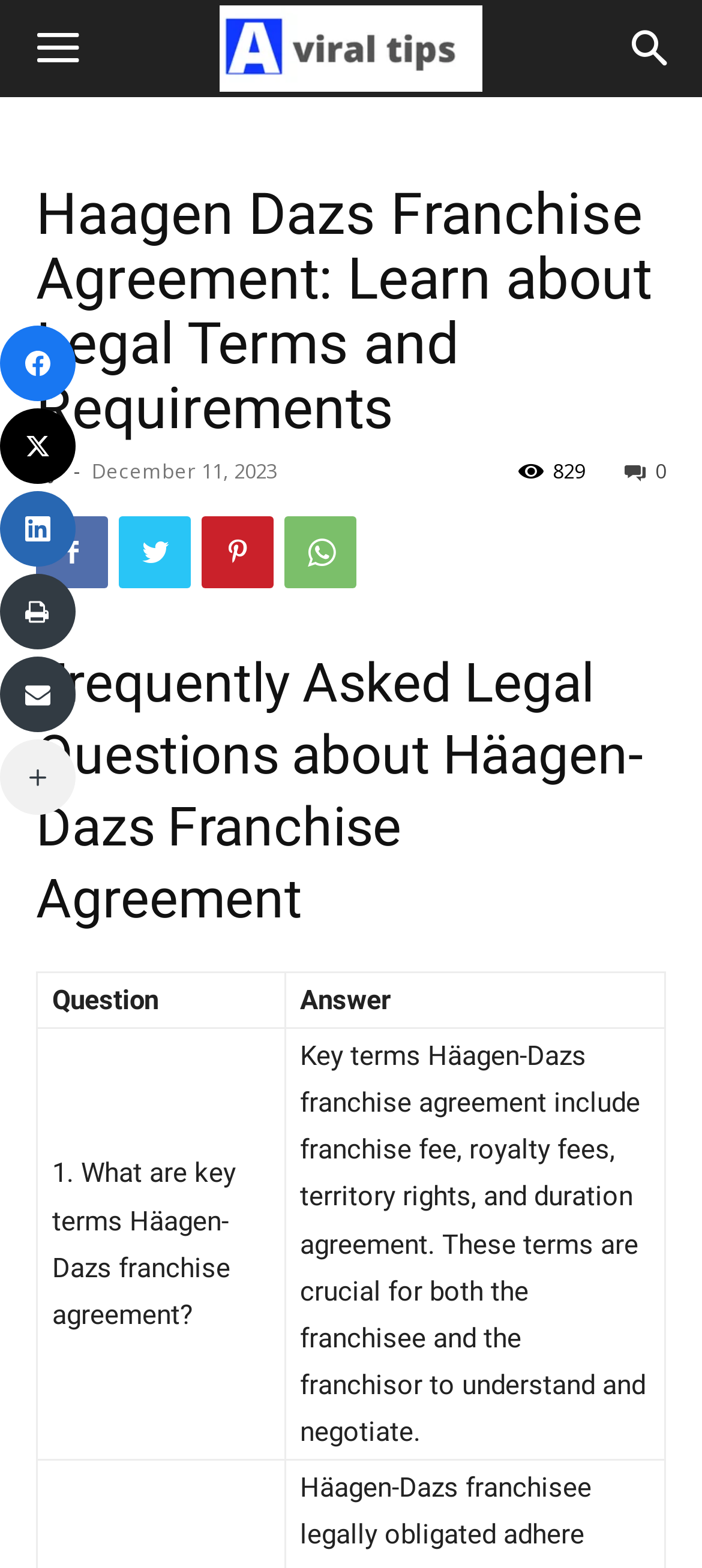What is the first question in the FAQ section?
Examine the image and give a concise answer in one word or a short phrase.

What are key terms Häagen-Dazs franchise agreement?